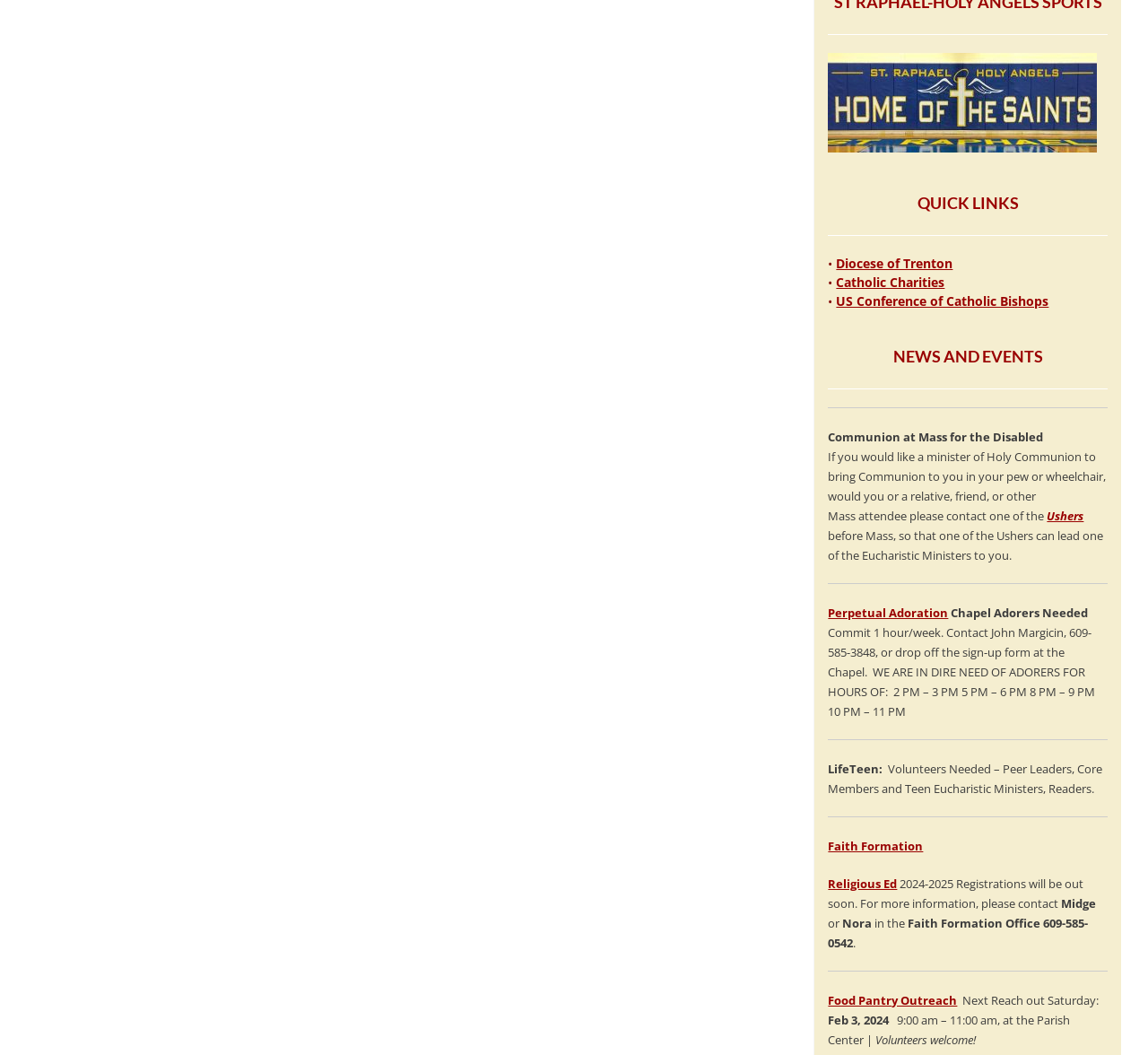Given the element description Faith Formation, specify the bounding box coordinates of the corresponding UI element in the format (top-left x, top-left y, bottom-right x, bottom-right y). All values must be between 0 and 1.

[0.721, 0.794, 0.804, 0.809]